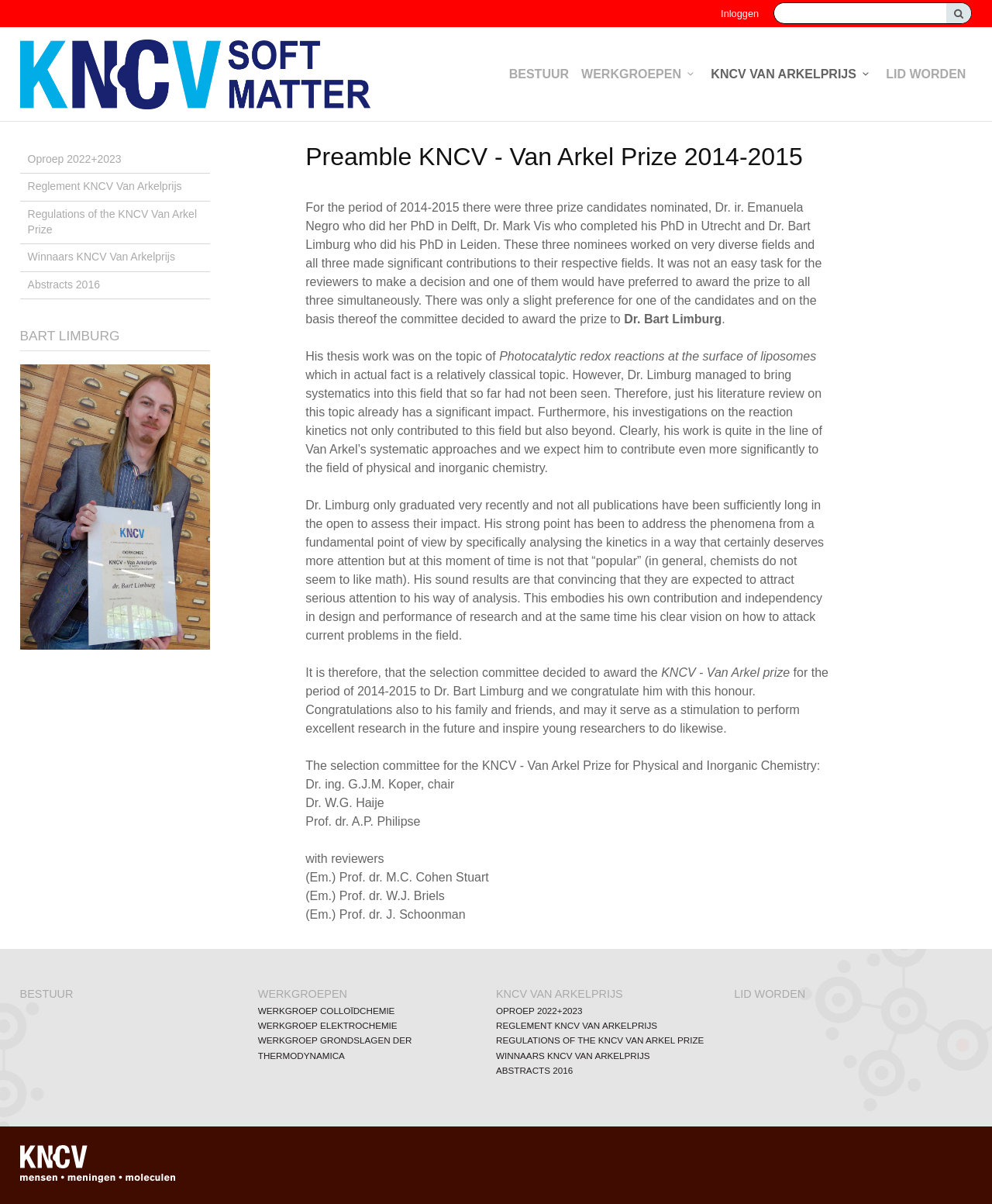Who is the chair of the selection committee?
Your answer should be a single word or phrase derived from the screenshot.

Dr. ing. G.J.M. Koper